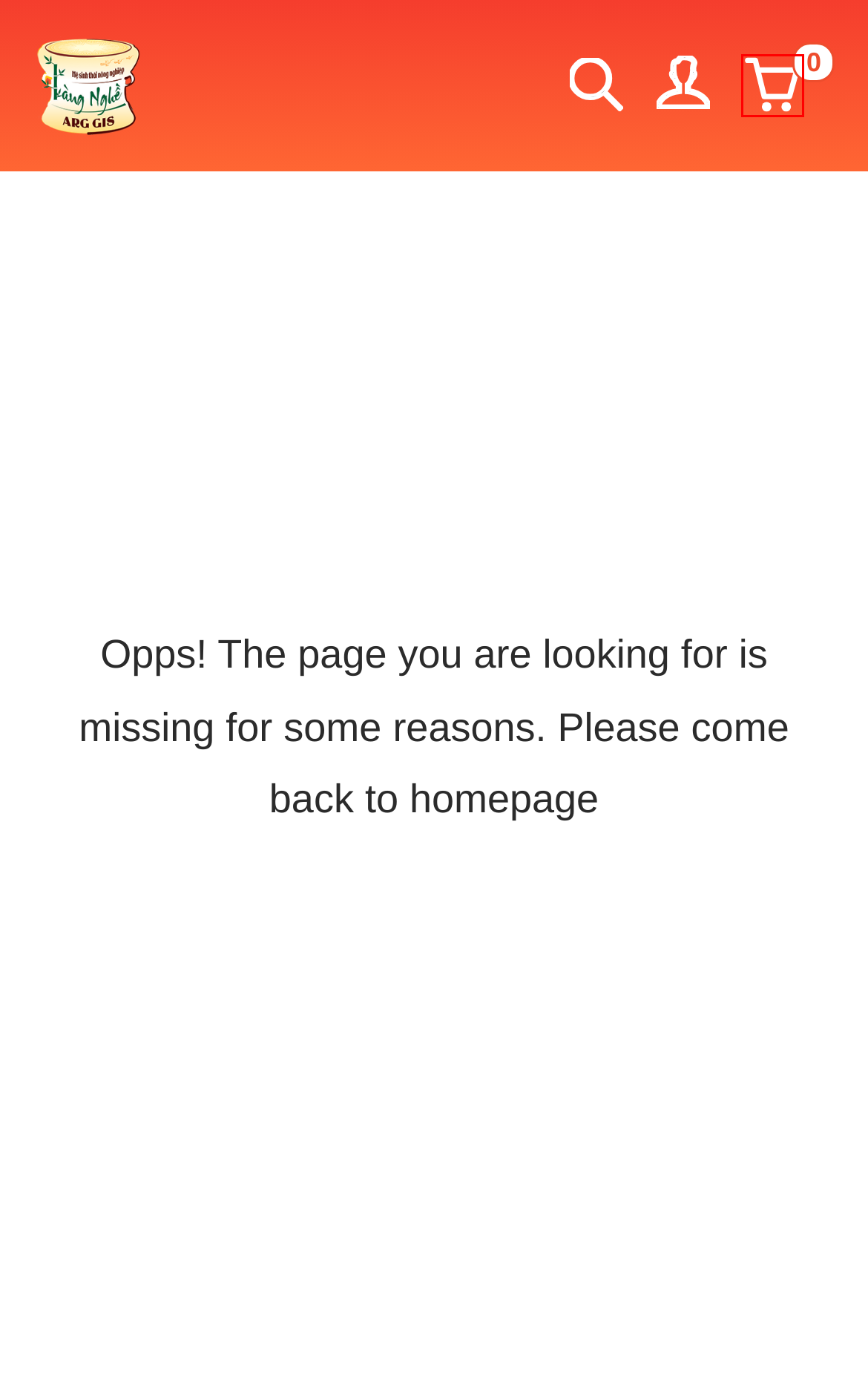You are provided with a screenshot of a webpage that has a red bounding box highlighting a UI element. Choose the most accurate webpage description that matches the new webpage after clicking the highlighted element. Here are your choices:
A. Quy chế hoạt động – Sàn thương mại điện tử Việt Nam
B. Cửa hàng – Sàn thương mại điện tử Việt Nam
C. Chính sách vận chuyển – Sàn thương mại điện tử Việt Nam
D. Tài khoản – Sàn thương mại điện tử Việt Nam
E. Store List – Sàn thương mại điện tử Việt Nam
F. Giỏ hàng – Sàn thương mại điện tử Việt Nam
G. Sàn thương mại điện tử Việt Nam
H. Giới thiệu – Sàn thương mại điện tử Việt Nam

F